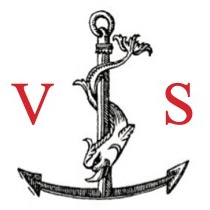What theme does the overall composition reflect?
Please ensure your answer to the question is detailed and covers all necessary aspects.

The caption describes the overall composition as reflecting a blend of vintage nautical themes and modern branding aesthetics, which suggests that the image combines traditional maritime elements with modern design elements, conveying a sense of adventure and exploration associated with mapping and navigation.